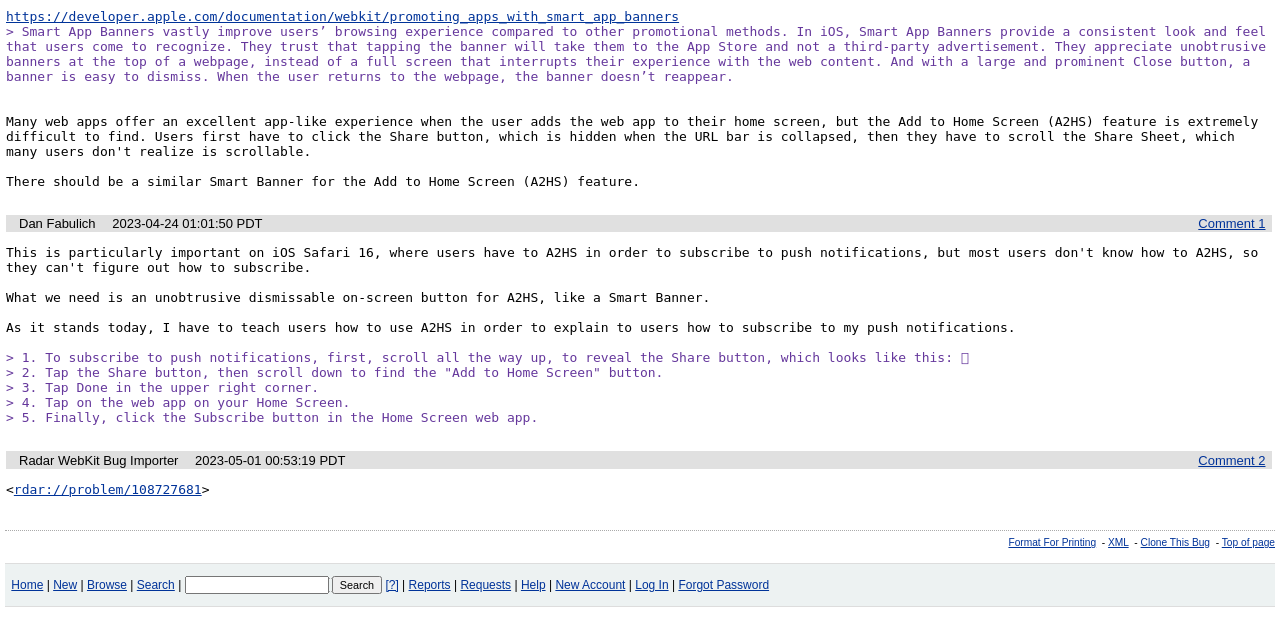Identify the bounding box for the UI element described as: "https://developer.apple.com/documentation/webkit/promoting_apps_with_smart_app_banners". Ensure the coordinates are four float numbers between 0 and 1, formatted as [left, top, right, bottom].

[0.005, 0.014, 0.531, 0.037]